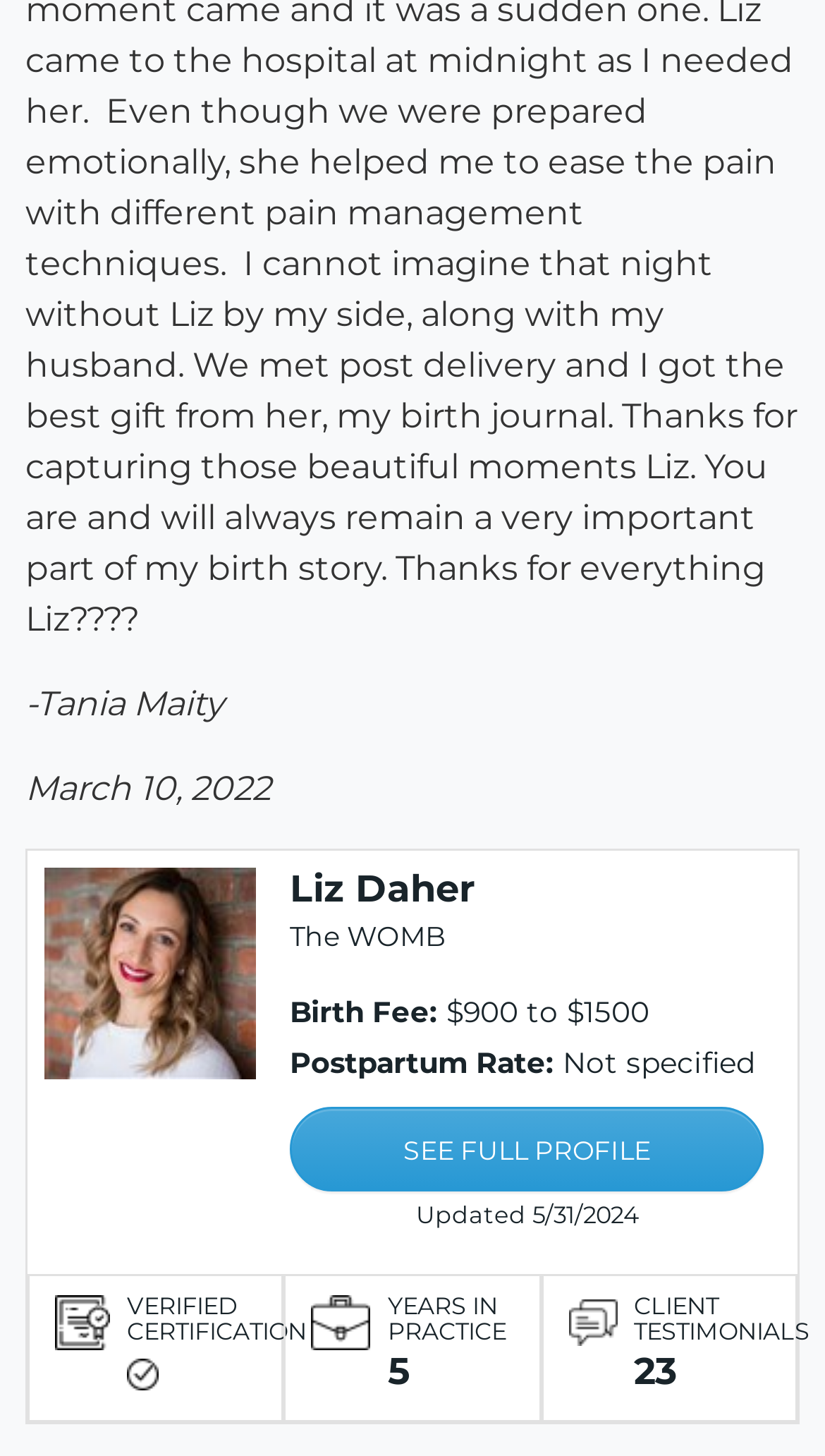What is the birth fee range?
Please answer the question as detailed as possible.

The webpage lists 'Birth Fee:' as a category, and the corresponding value is '$900 to $1500', indicating the range of fees for birth services provided by the doula.